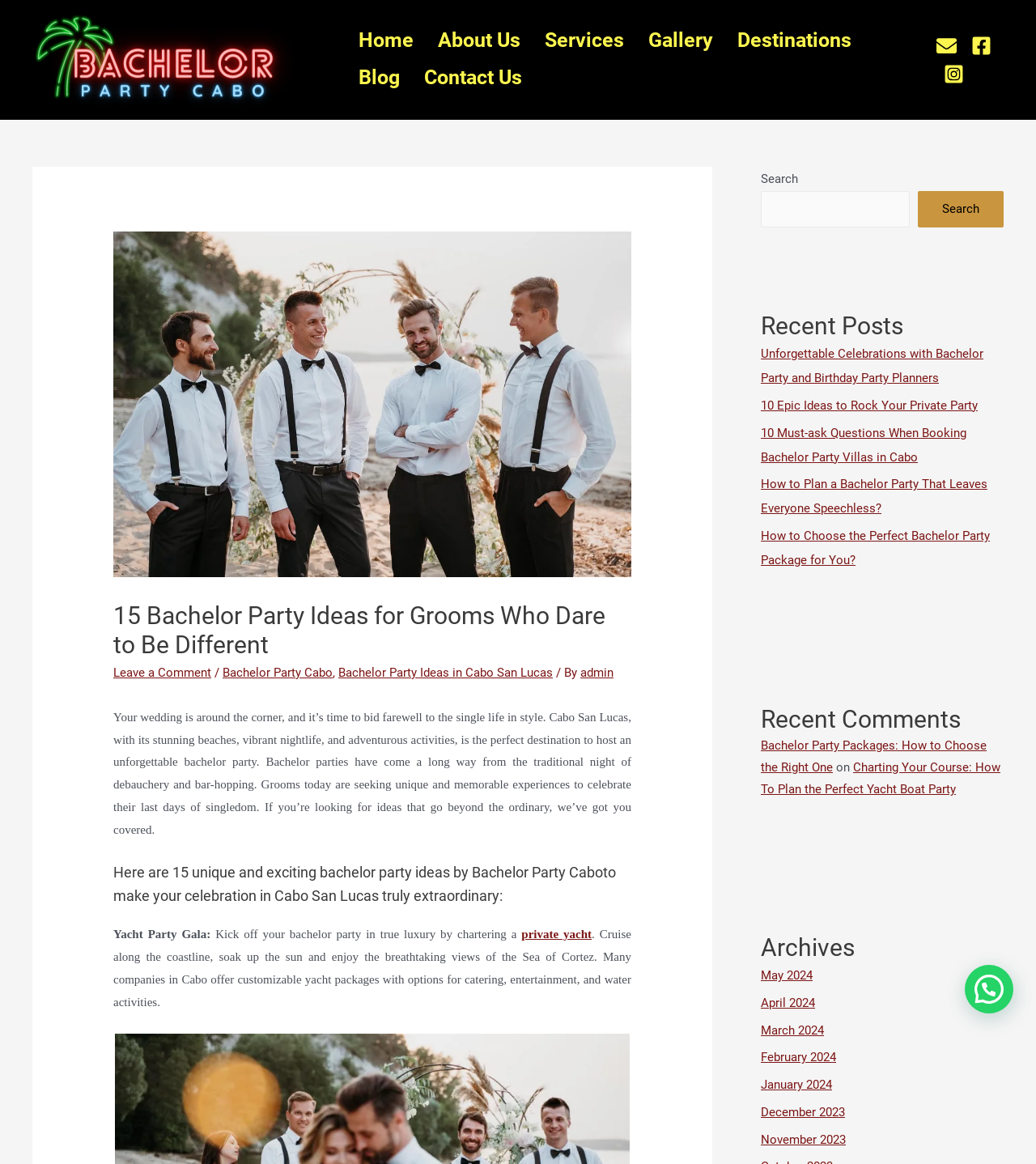Please pinpoint the bounding box coordinates for the region I should click to adhere to this instruction: "Contact us through email".

[0.904, 0.031, 0.923, 0.048]